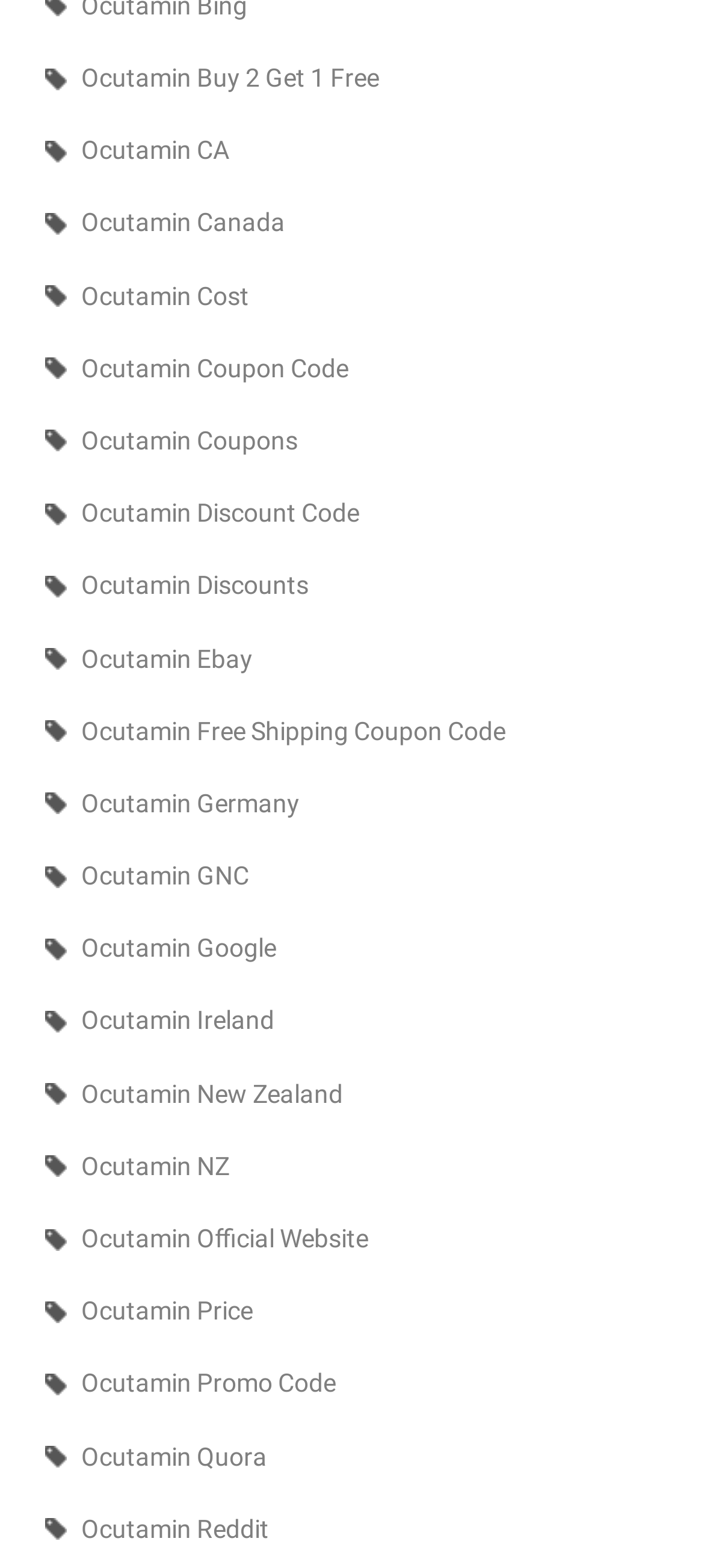How many links are related to coupon codes?
Look at the image and answer with only one word or phrase.

3